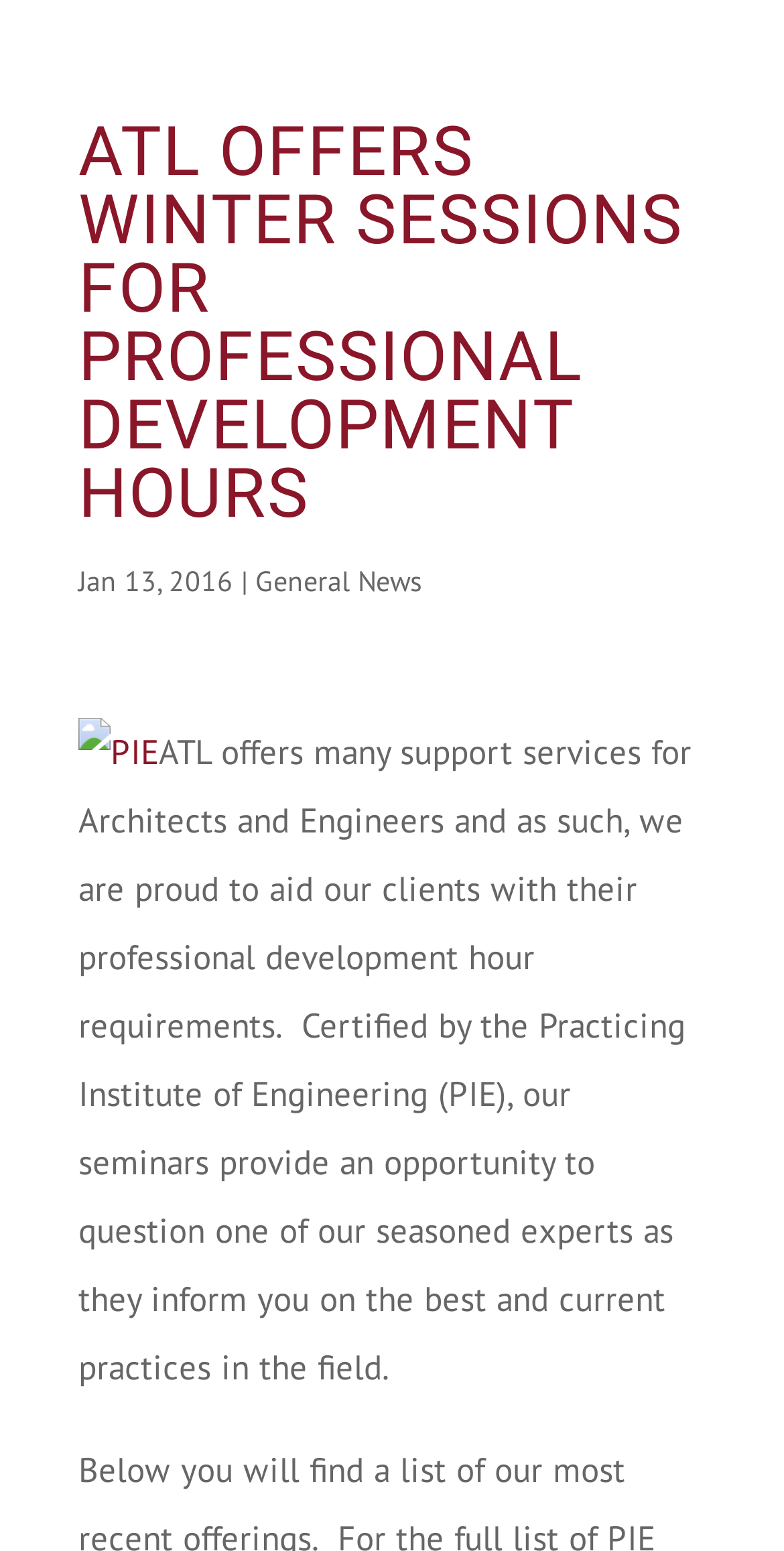What is the category of the news article? Please answer the question using a single word or phrase based on the image.

General News